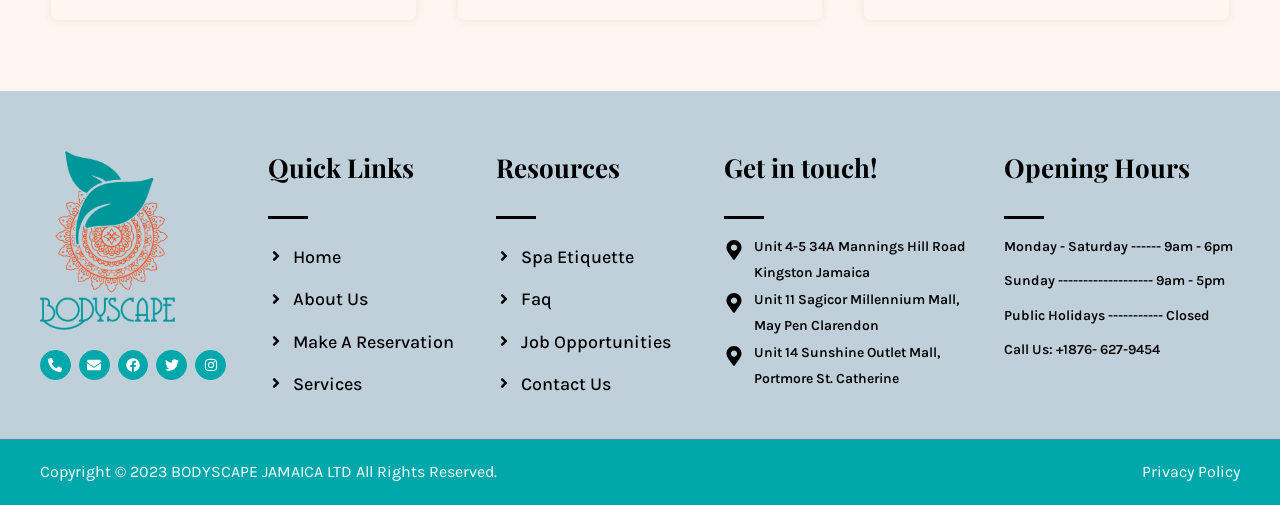Please locate the bounding box coordinates of the element's region that needs to be clicked to follow the instruction: "Make a reservation". The bounding box coordinates should be provided as four float numbers between 0 and 1, i.e., [left, top, right, bottom].

[0.209, 0.651, 0.372, 0.703]